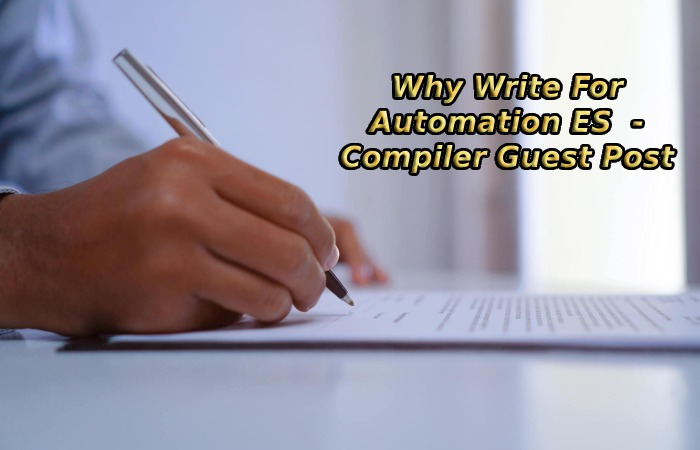What is the topic of the written content?
Look at the image and respond with a single word or a short phrase.

Compilers and programming languages